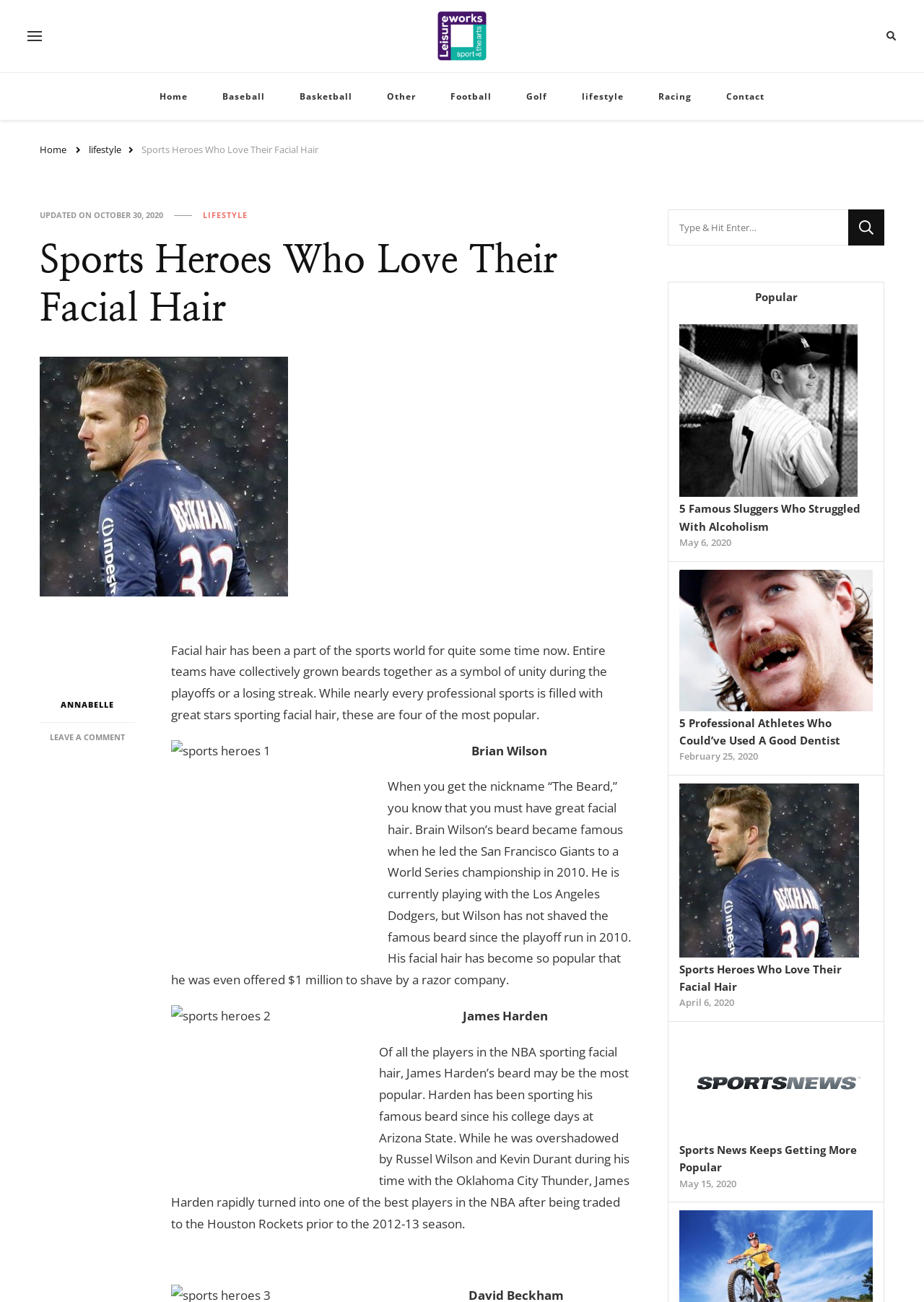Produce an elaborate caption capturing the essence of the webpage.

The webpage is about Sports Heroes Who Love Their Facial Hair, as indicated by the title. At the top left, there is a button and a link to "Leisure Works" with an accompanying image. On the top right, there is another button. Below the title, there is a navigation menu with links to "Home", "Baseball", "Basketball", "Other", "Football", "Golf", "Lifestyle", and "Contact".

The main content of the webpage is an article about sports heroes with facial hair. The article has a heading "Sports Heroes Who Love Their Facial Hair" and a subheading "UPDATED ON OCTOBER 30, 2020". The article starts with a brief introduction to facial hair in the sports world, followed by a description of four popular sports heroes with notable facial hair.

The first hero mentioned is Brian Wilson, a baseball player with a famous beard. There is an image of him, and a paragraph describing his beard and its popularity. The second hero is James Harden, a basketball player with a popular beard. There is also an image of him, and a paragraph describing his beard and his career.

On the right side of the webpage, there is a search bar with a label "Looking for Something?" and a button to search. Below the search bar, there are links to popular articles, including "5 Famous Sluggers Who Struggled With Alcoholism", "5 Professional Athletes Who Could’ve Used A Good Dentist", and "Sports Heroes Who Love Their Facial Hair". Each link has a corresponding date and a brief description.

Overall, the webpage is focused on sports heroes with facial hair, with a main article and additional links to related content on the side.